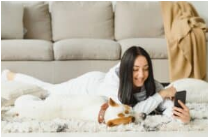Please answer the following question using a single word or phrase: What is the color of the woman's outfit?

White